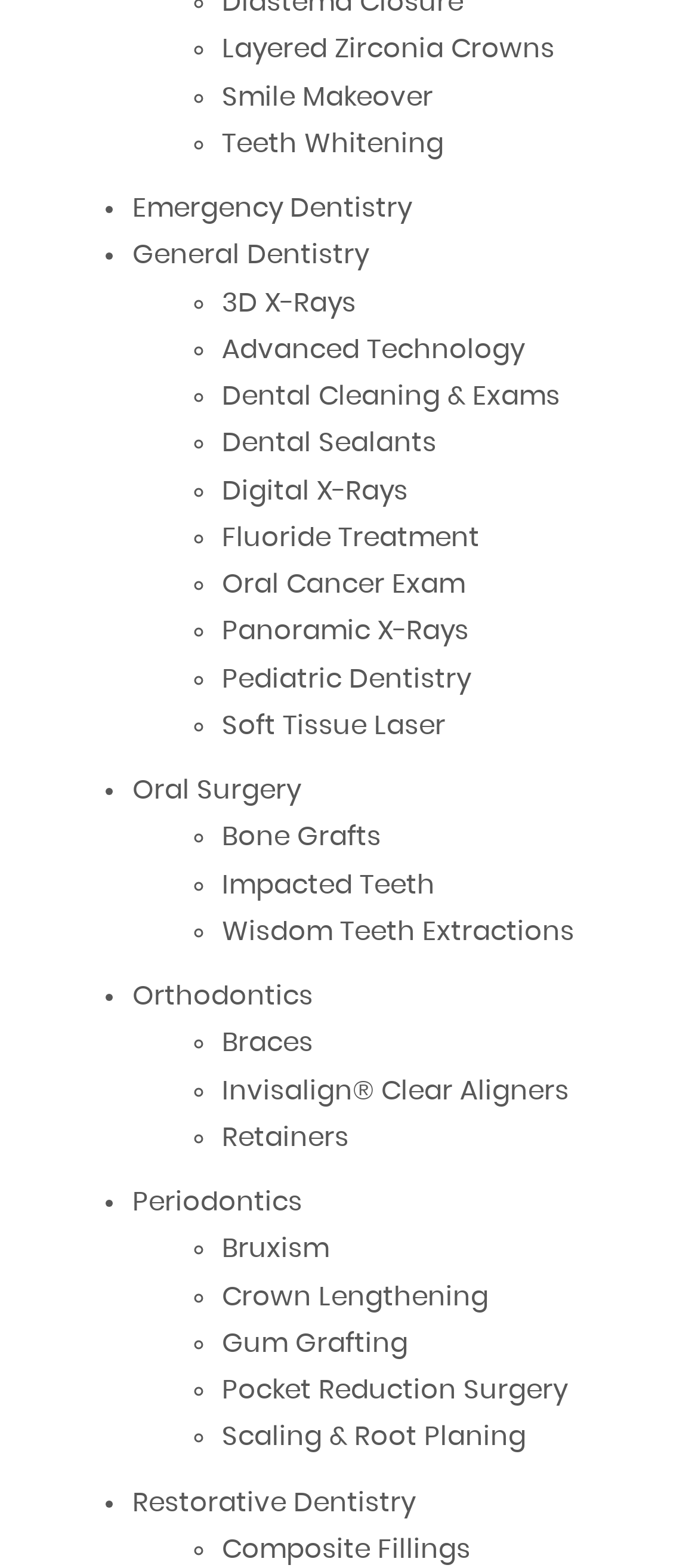Please mark the clickable region by giving the bounding box coordinates needed to complete this instruction: "Click on Layered Zirconia Crowns".

[0.318, 0.023, 0.795, 0.04]